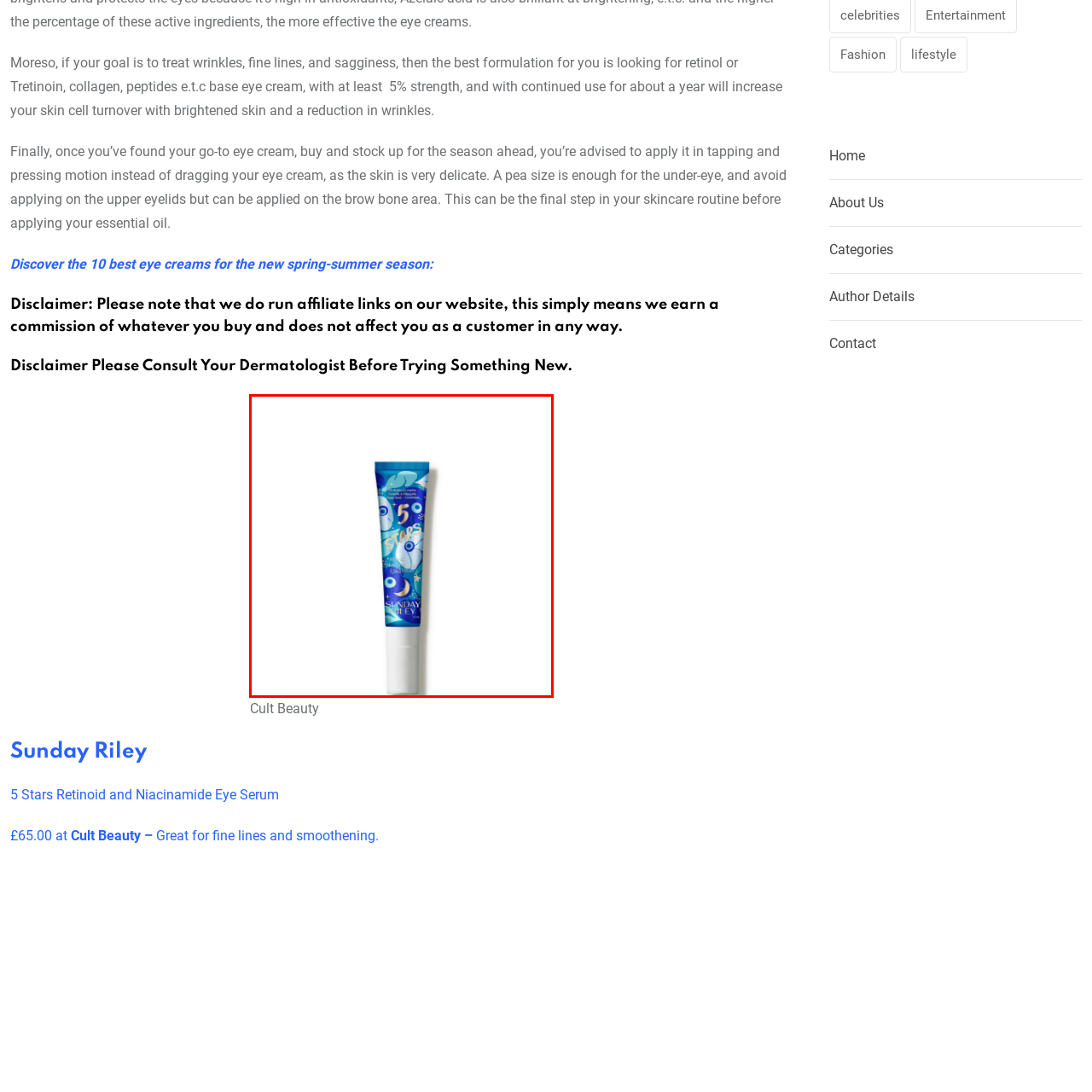Provide an in-depth caption for the picture enclosed by the red frame.

The image features the **Sunday Riley 5 Stars Retinoid and Niacinamide Eye Serum**, presented in a sleek blue tube adorned with colorful and whimsical designs. This eye serum is marketed as an effective solution for tackling fine lines and enhancing the under-eye area’s smoothness. With an emphasis on its star ingredients—retinoid and niacinamide—it aims to promote skin renewal and brightness. This product is highly regarded for its ability to improve the appearance of wrinkles and is recommended for those looking to rejuvenate their skin. Available at **Cult Beauty** for £65.00, it's positioned as a luxurious addition to your skincare routine.